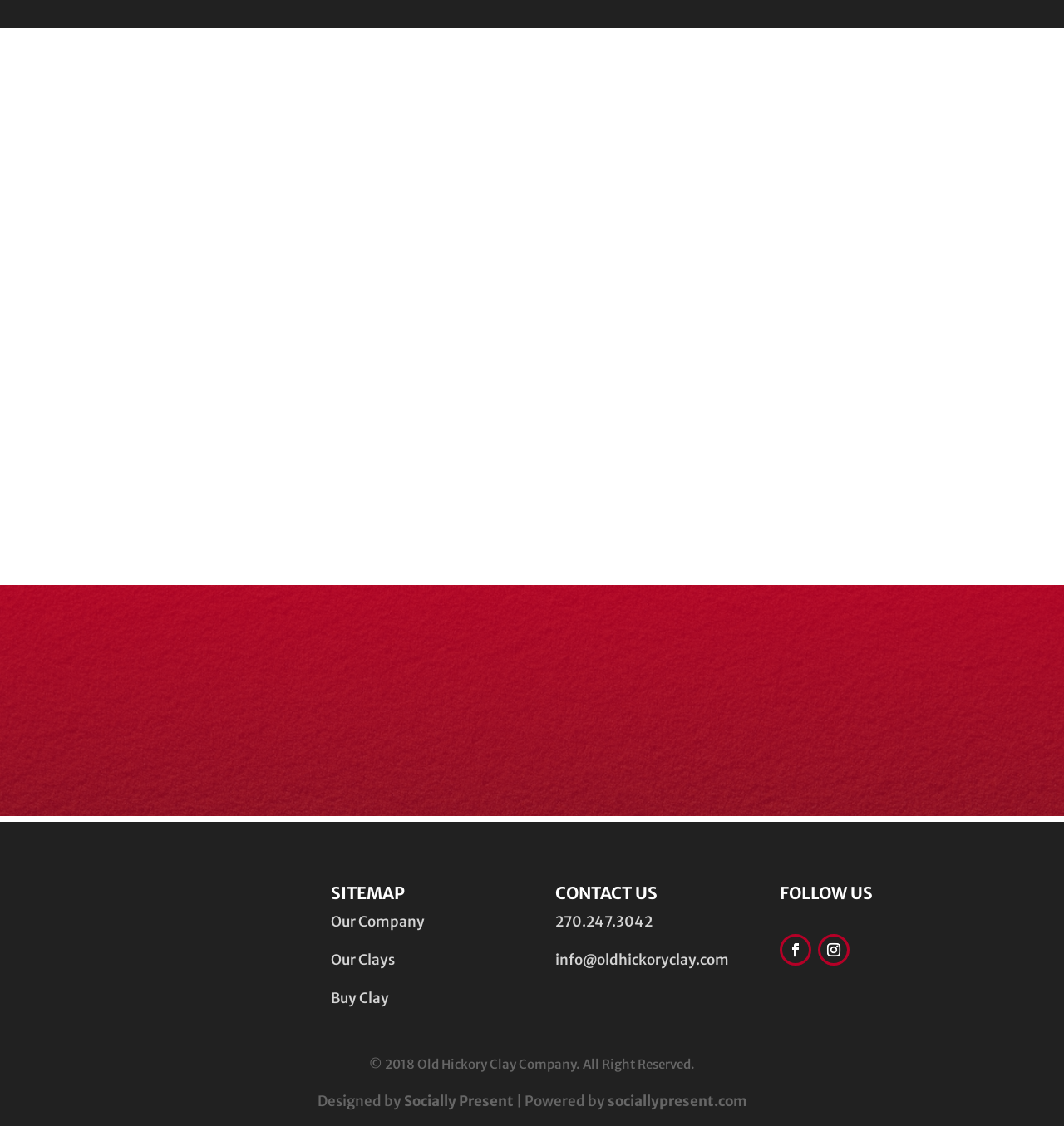Answer the question below with a single word or a brief phrase: 
What is the company name of the website?

Old Hickory Clay Company